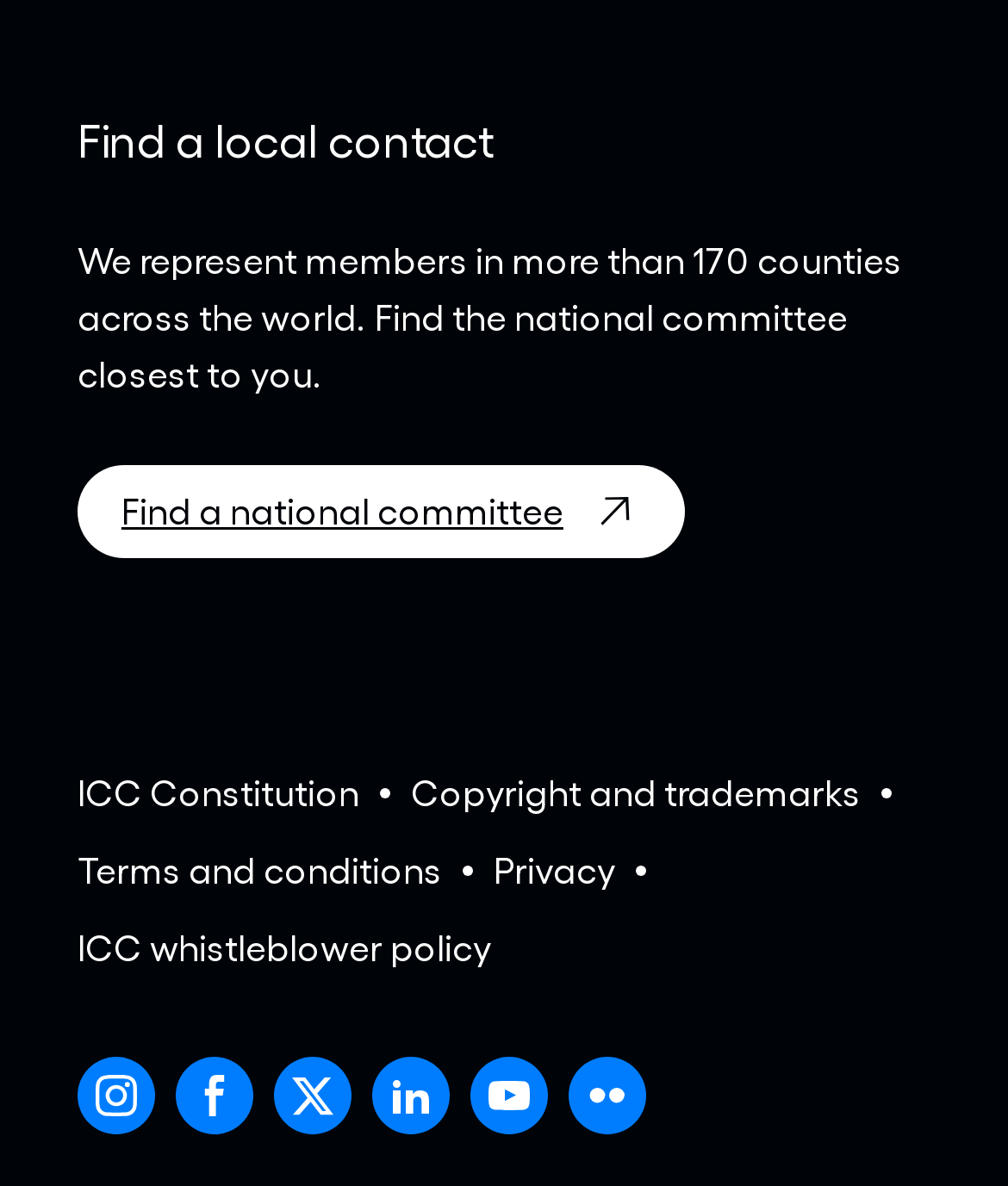Identify the bounding box coordinates for the UI element described as: "Copyright and trademarks". The coordinates should be provided as four floats between 0 and 1: [left, top, right, bottom].

[0.408, 0.557, 0.854, 0.605]